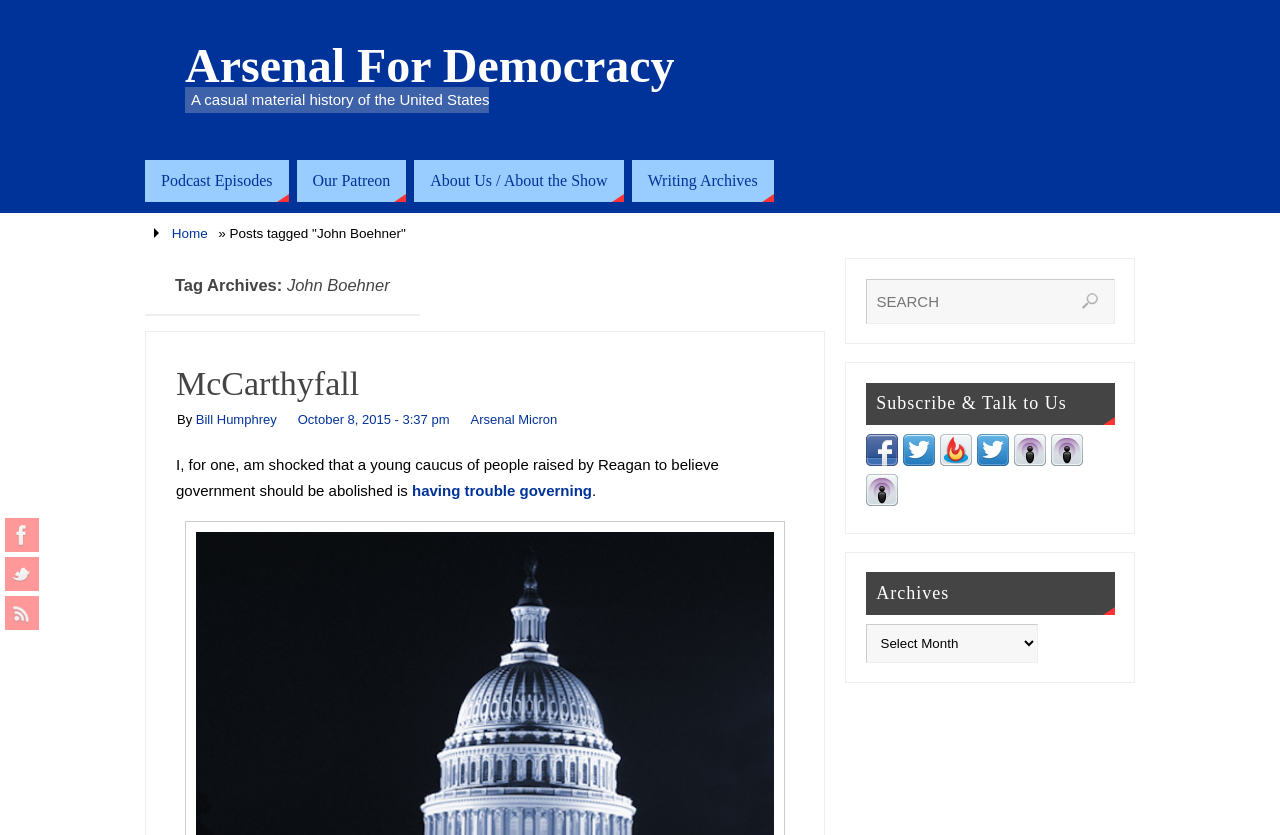Find the bounding box coordinates for the area that should be clicked to accomplish the instruction: "Go to Facebook page".

[0.004, 0.62, 0.03, 0.661]